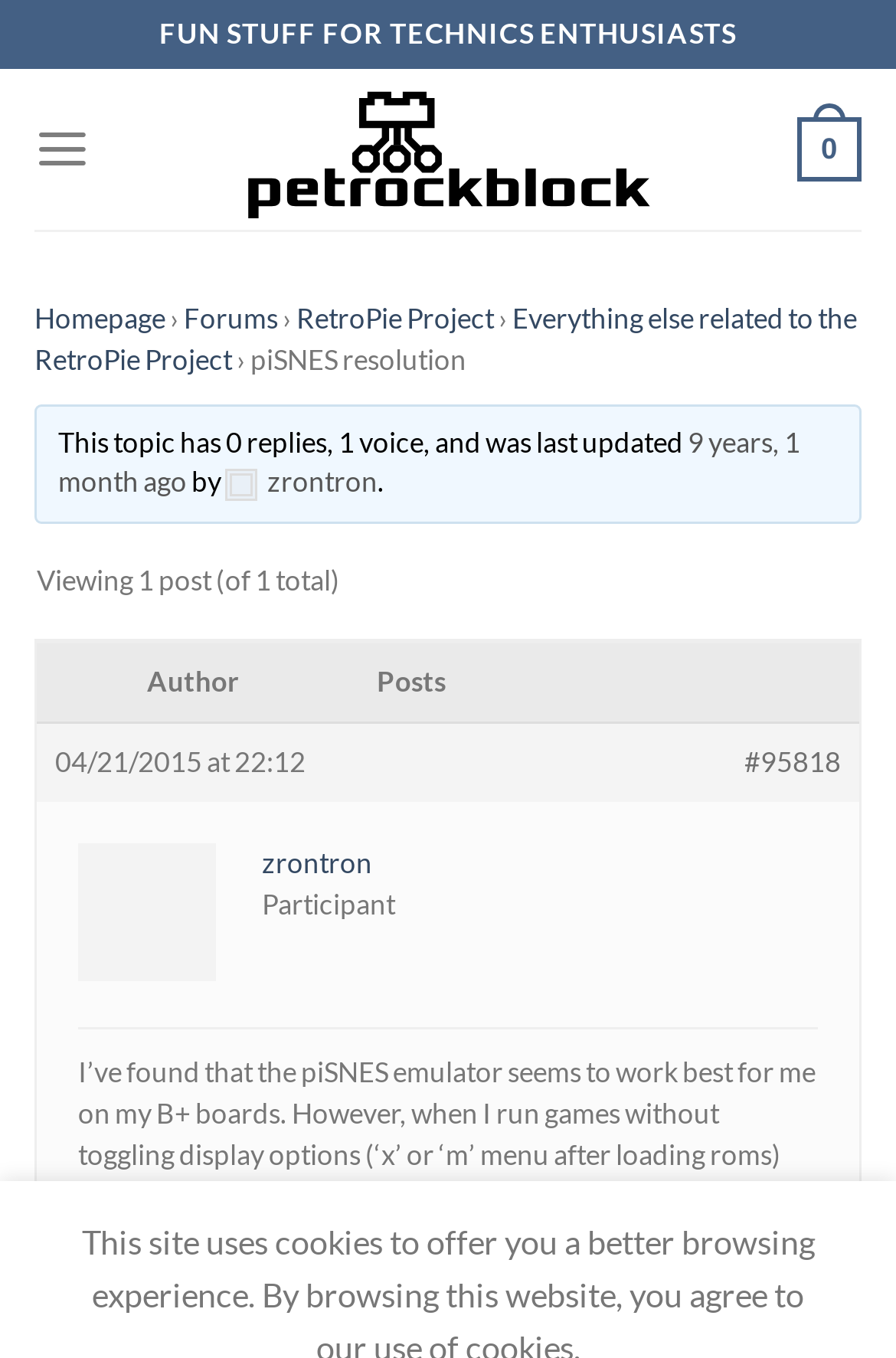What is the date of the post? Look at the image and give a one-word or short phrase answer.

04/21/2015